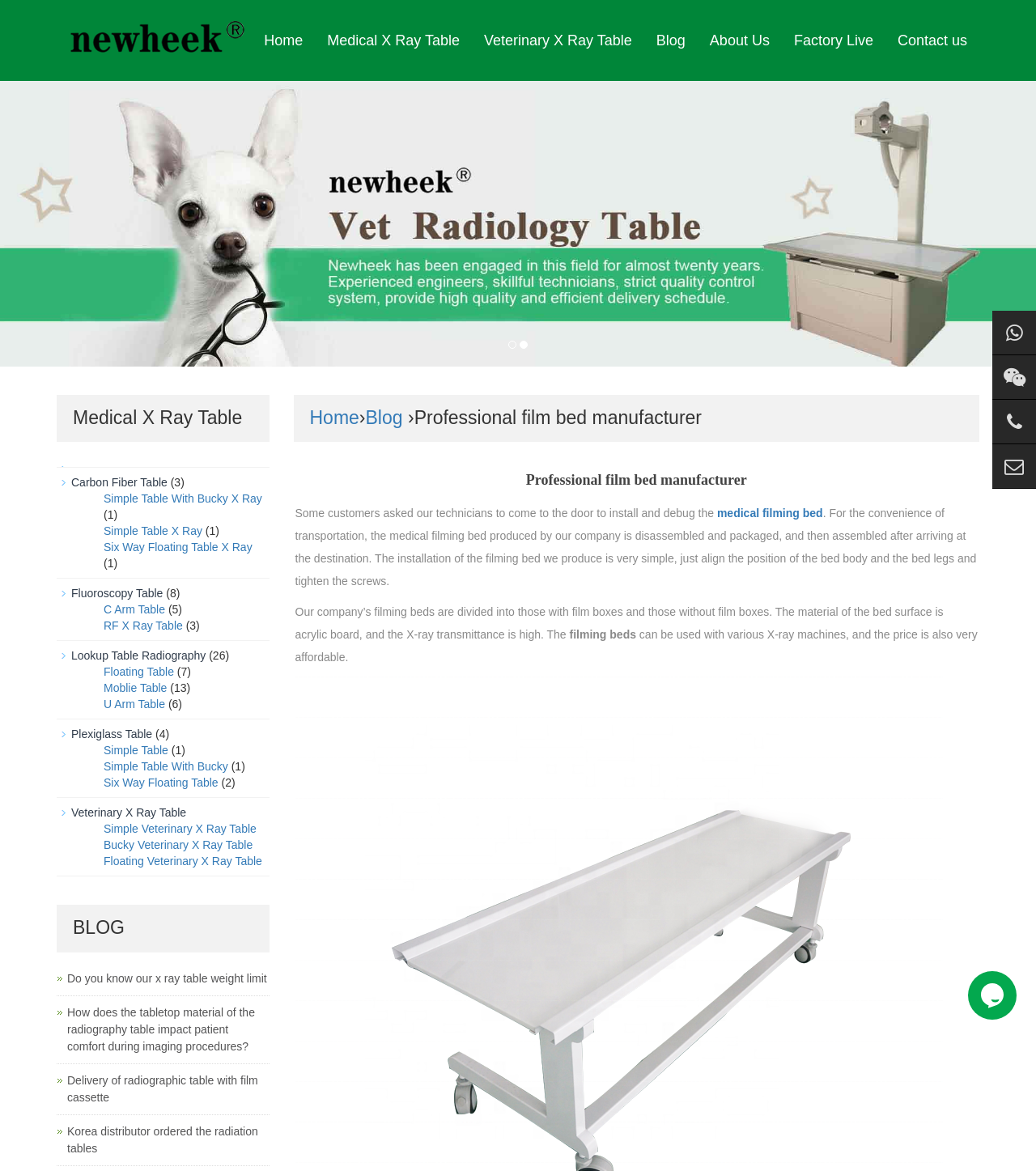Identify the bounding box coordinates for the element you need to click to achieve the following task: "Click on the 'Medical X Ray Table' link". Provide the bounding box coordinates as four float numbers between 0 and 1, in the form [left, top, right, bottom].

[0.304, 0.0, 0.456, 0.069]